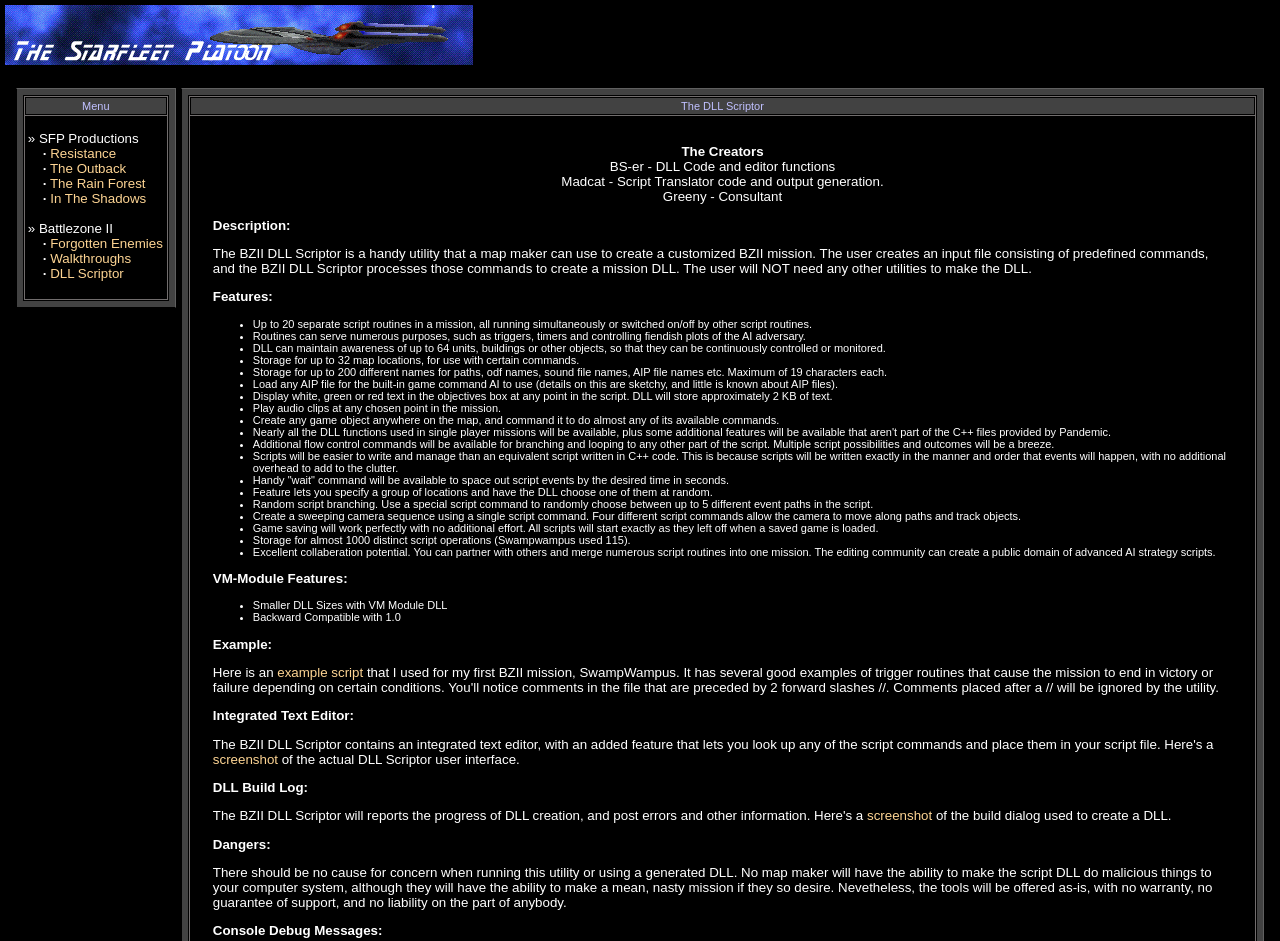Give a one-word or short-phrase answer to the following question: 
What is the maximum number of separate script routines in a mission?

20